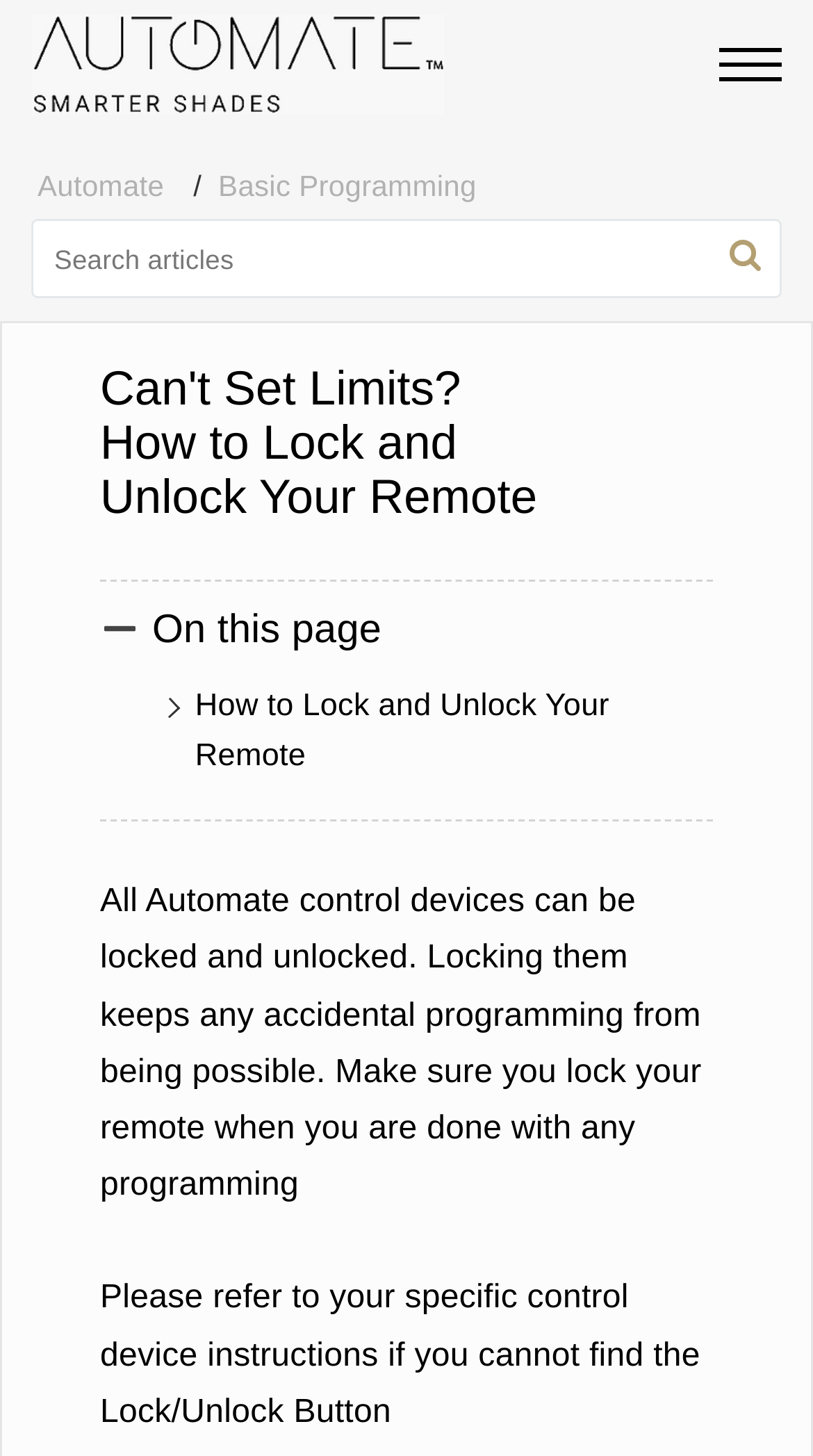What should you do if you can't find the Lock/Unlock Button?
Give a one-word or short-phrase answer derived from the screenshot.

Refer to control device instructions